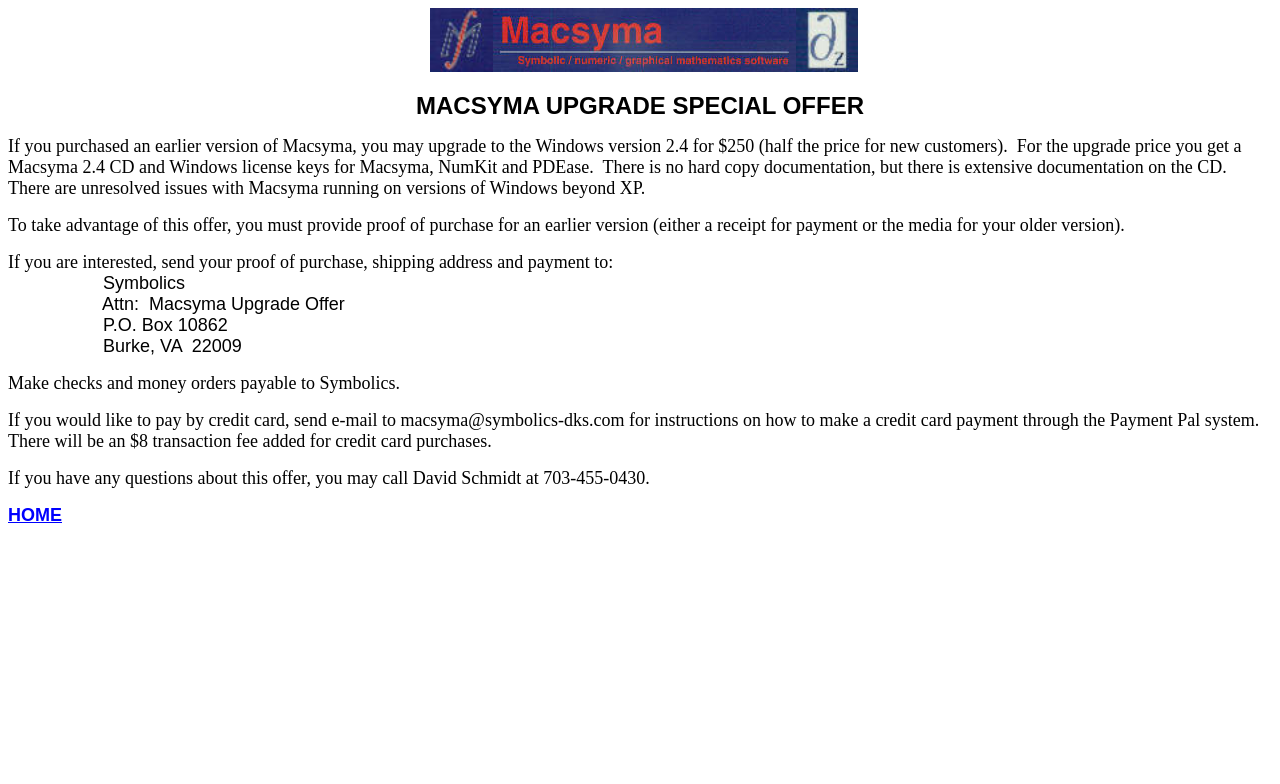Illustrate the webpage with a detailed description.

The webpage is about a special offer for Macsyma upgrades. At the top, there are three small images aligned horizontally, followed by a heading "MACSYMA UPGRADE SPECIAL OFFER". Below the heading, there is a paragraph of text explaining the upgrade offer, including the price and what is included. 

Further down, there are several paragraphs of text providing more details about the offer, including a warning about unresolved issues with Macsyma on Windows versions beyond XP, and the requirements for taking advantage of the offer. 

The webpage also includes the contact information for sending proof of purchase and payment, with the address and email address of Symbolics. Additionally, there are instructions for making credit card payments and a phone number for inquiries. 

At the very bottom, there is a link to the "HOME" page.